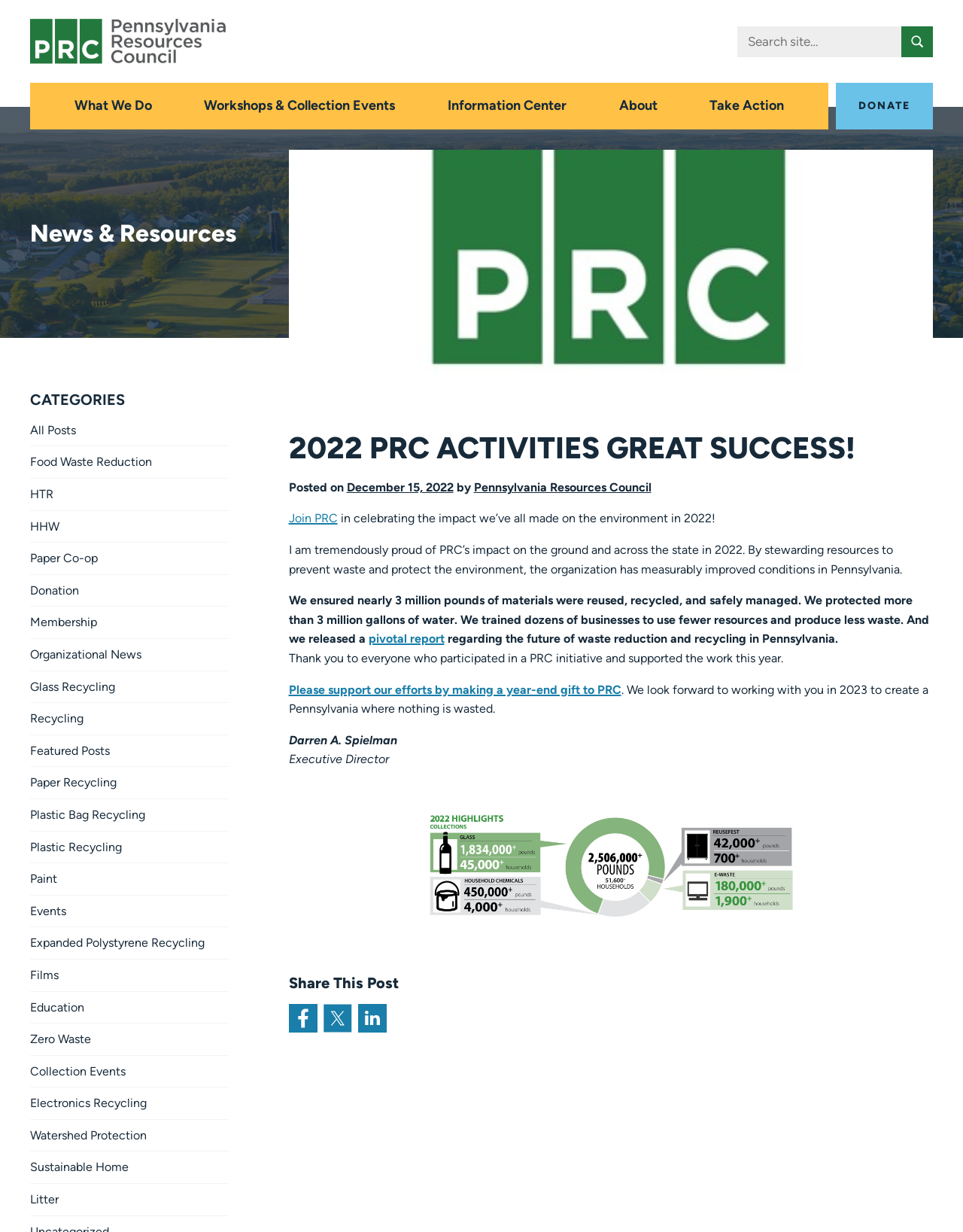Use one word or a short phrase to answer the question provided: 
What is the name of the report released by PRC?

Pivotal report